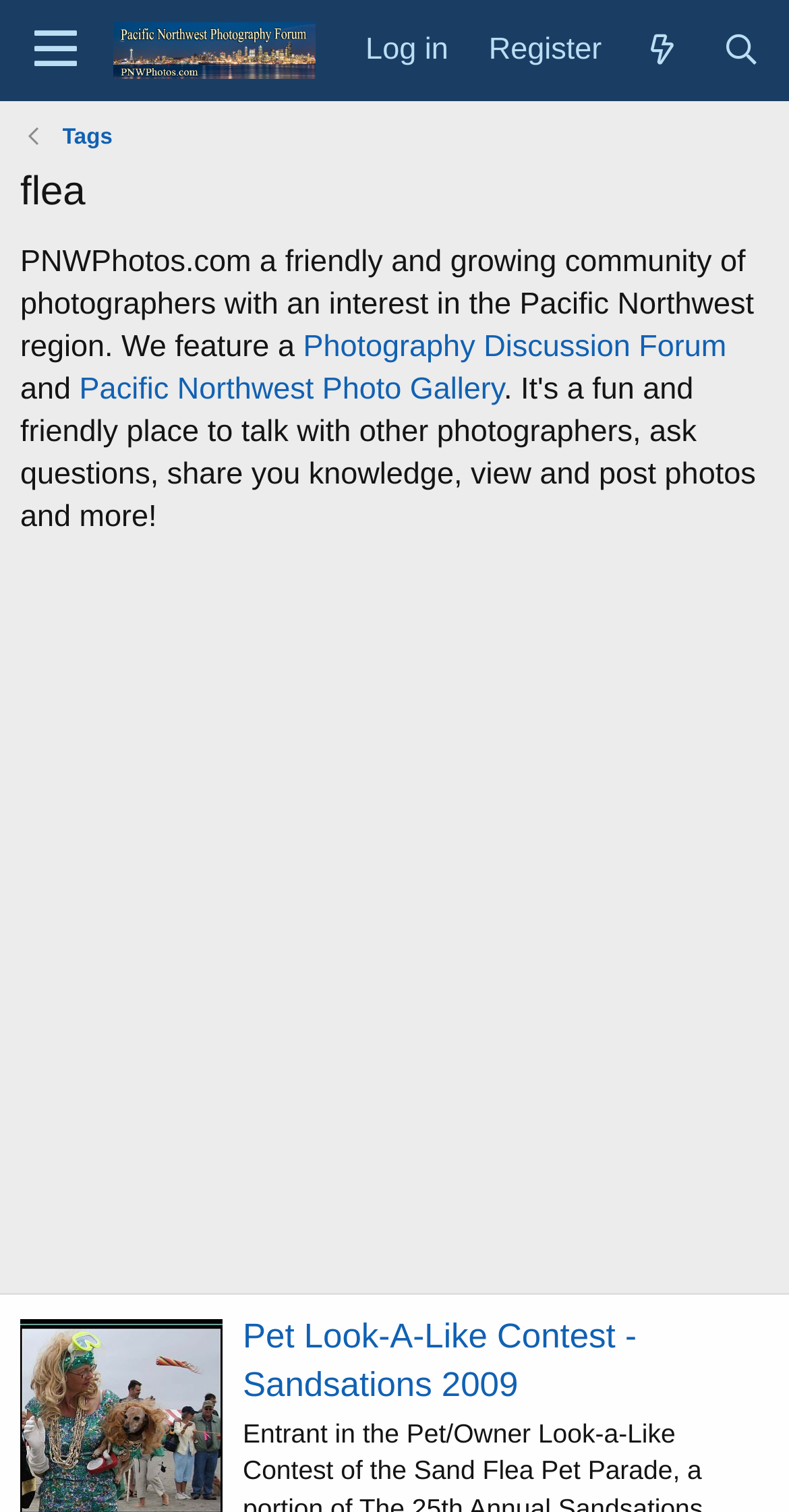Identify the bounding box coordinates of the area you need to click to perform the following instruction: "Toggle navigation menu".

None